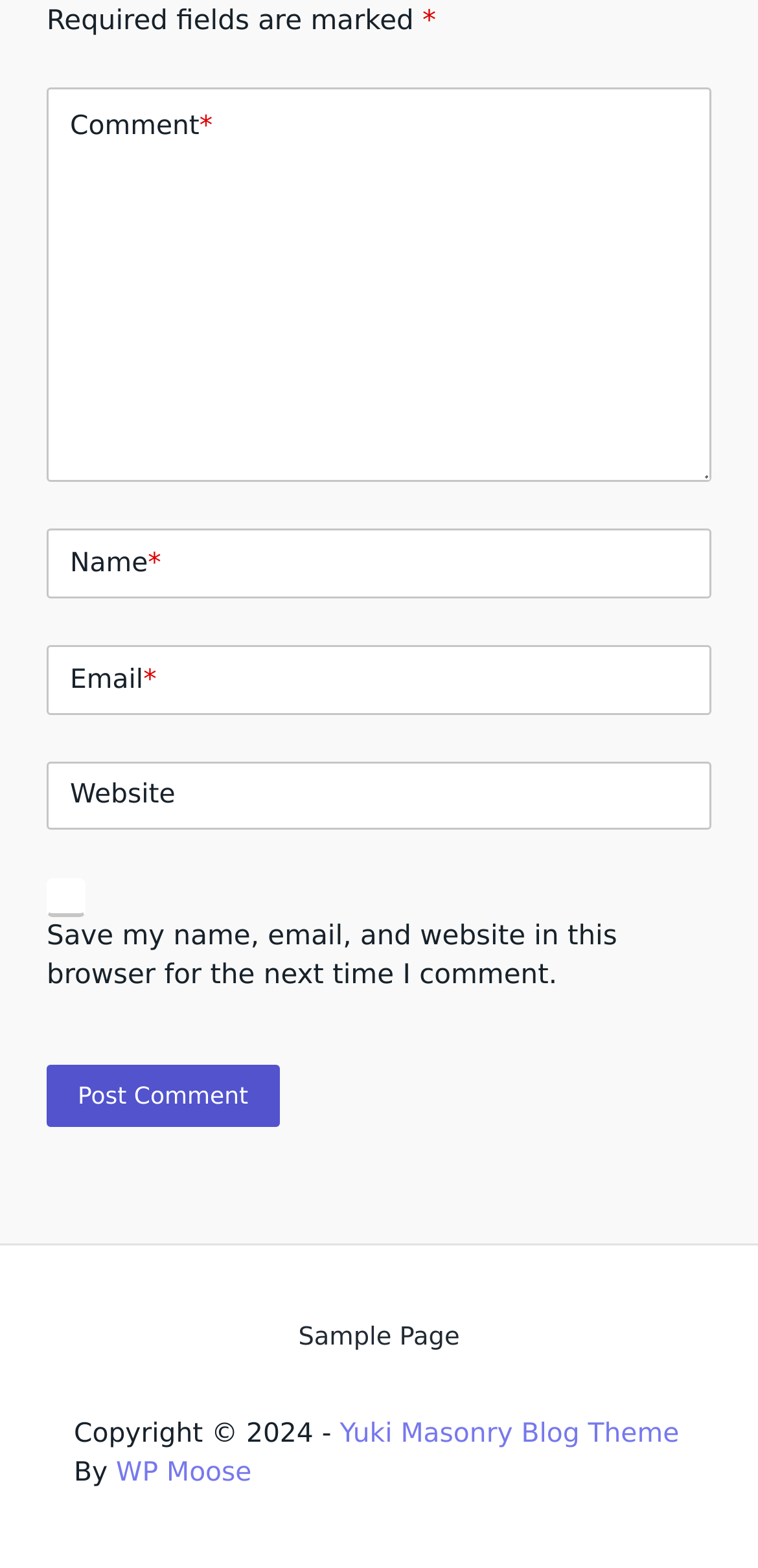Determine the bounding box coordinates for the HTML element mentioned in the following description: "parent_node: Name name="author"". The coordinates should be a list of four floats ranging from 0 to 1, represented as [left, top, right, bottom].

[0.062, 0.338, 0.938, 0.382]